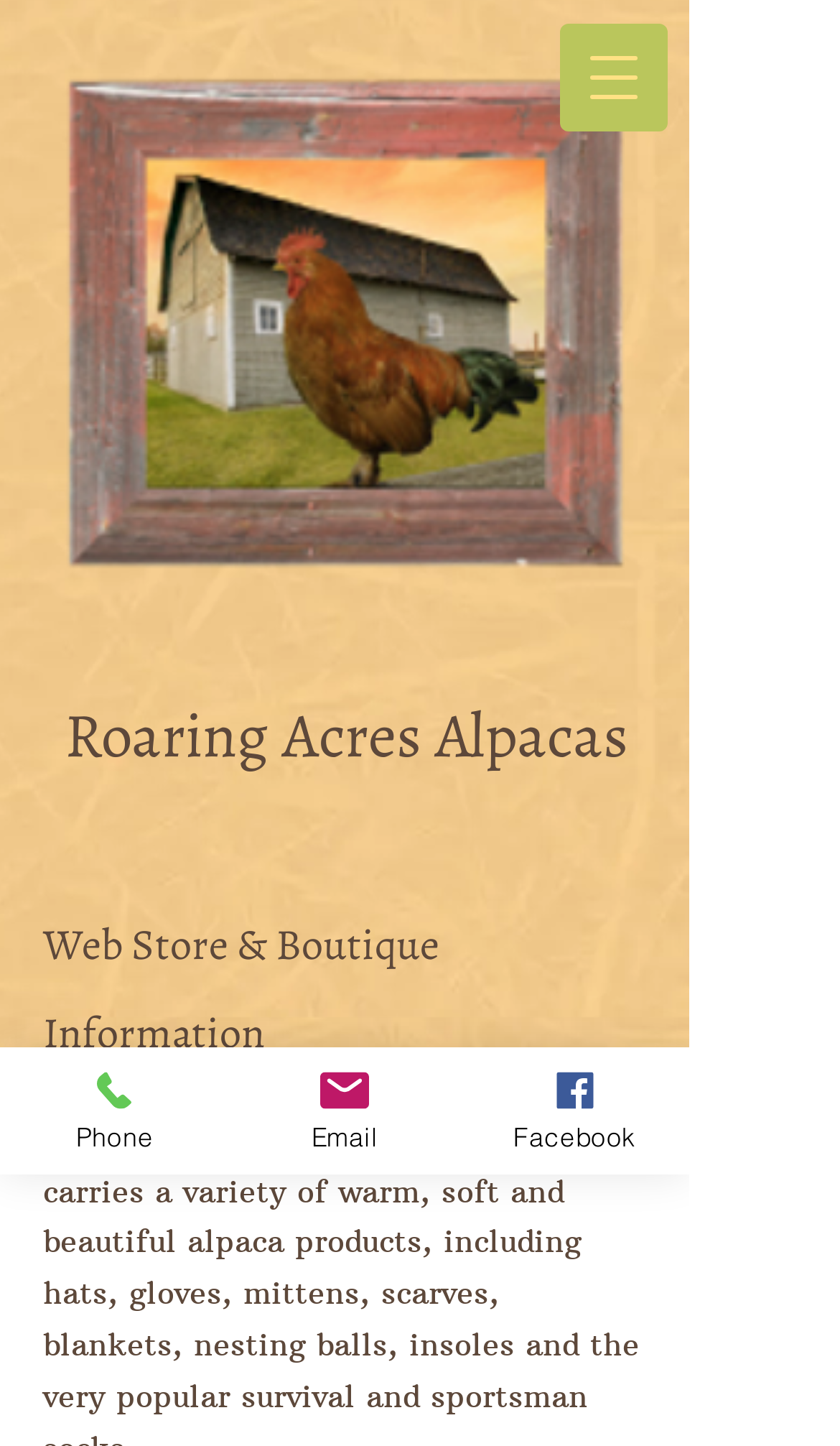Using the information shown in the image, answer the question with as much detail as possible: What is the section below the main heading about?

The heading element below the main heading contains the text 'Web Store & Boutique Information', suggesting that this section is about providing information related to the web store and boutique.